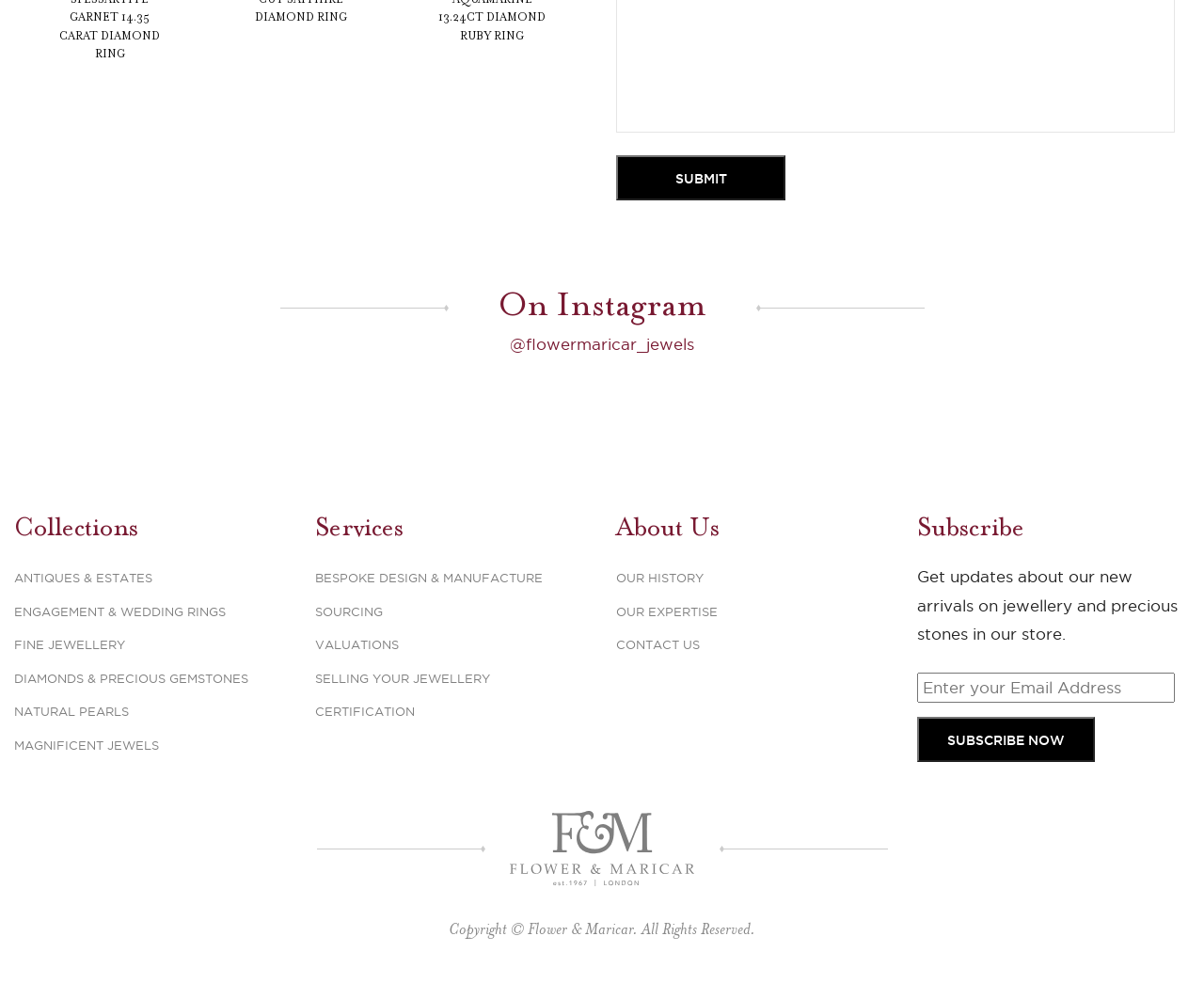What types of jewelry are available?
Please analyze the image and answer the question with as much detail as possible.

The webpage has a section 'Collections' which lists various types of jewelry available. These include 'ANTIQUES & ESTATES', 'ENGAGEMENT & WEDDING RINGS', 'FINE JEWELLERY', and others. This suggests that the company offers a range of jewelry types.